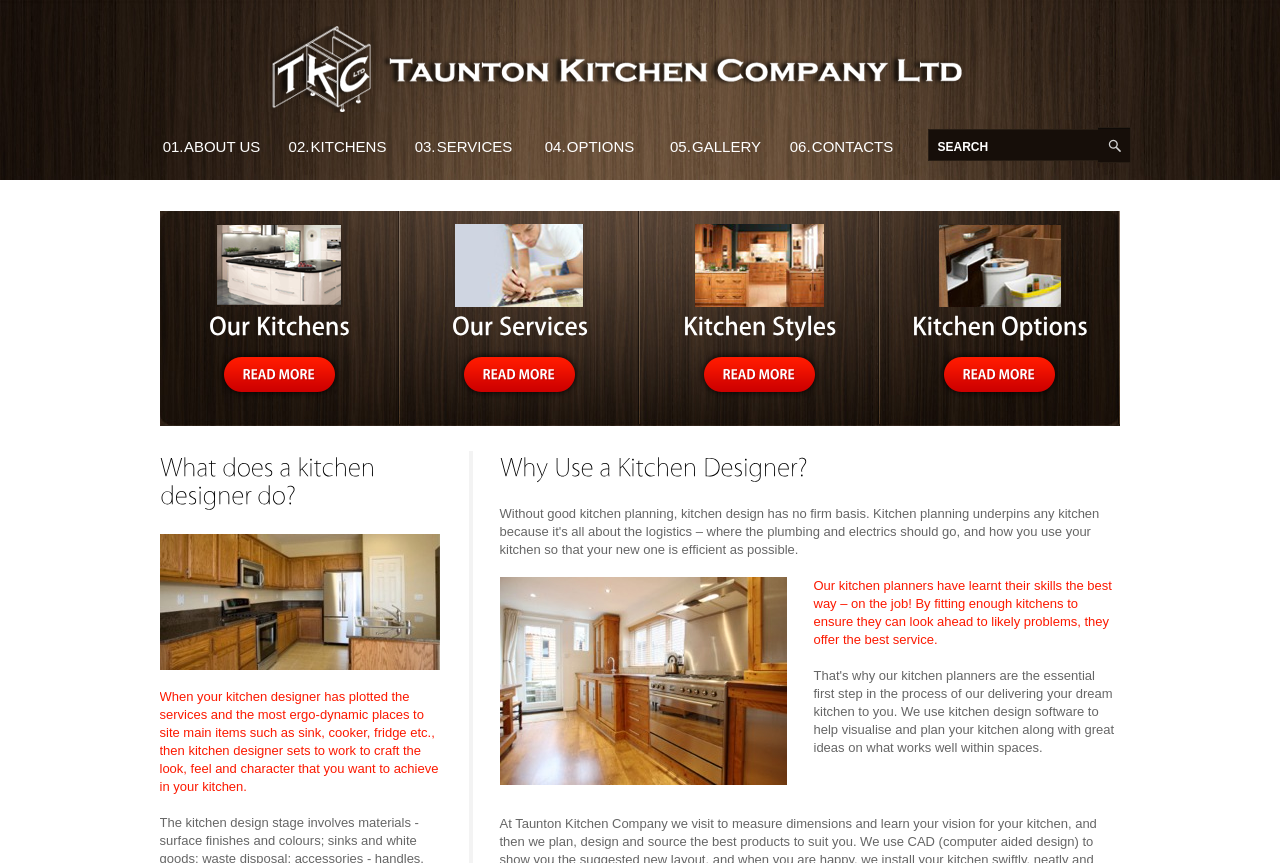What is the last section on the webpage?
Use the screenshot to answer the question with a single word or phrase.

Our kitchen planners